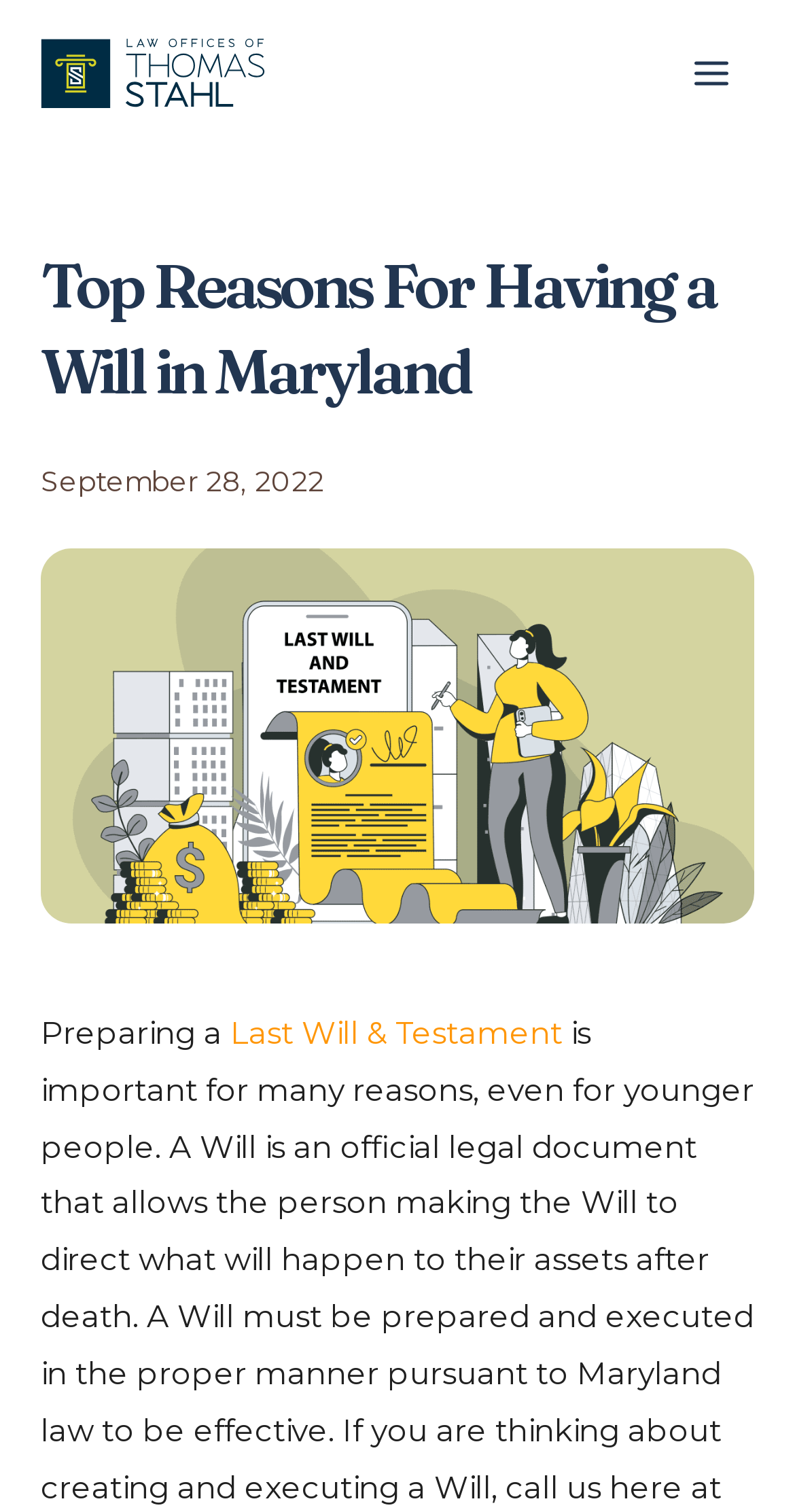Please study the image and answer the question comprehensively:
What is the date mentioned on the webpage?

The date is mentioned below the main heading, and it is displayed in a time element with the text 'September 28, 2022'.